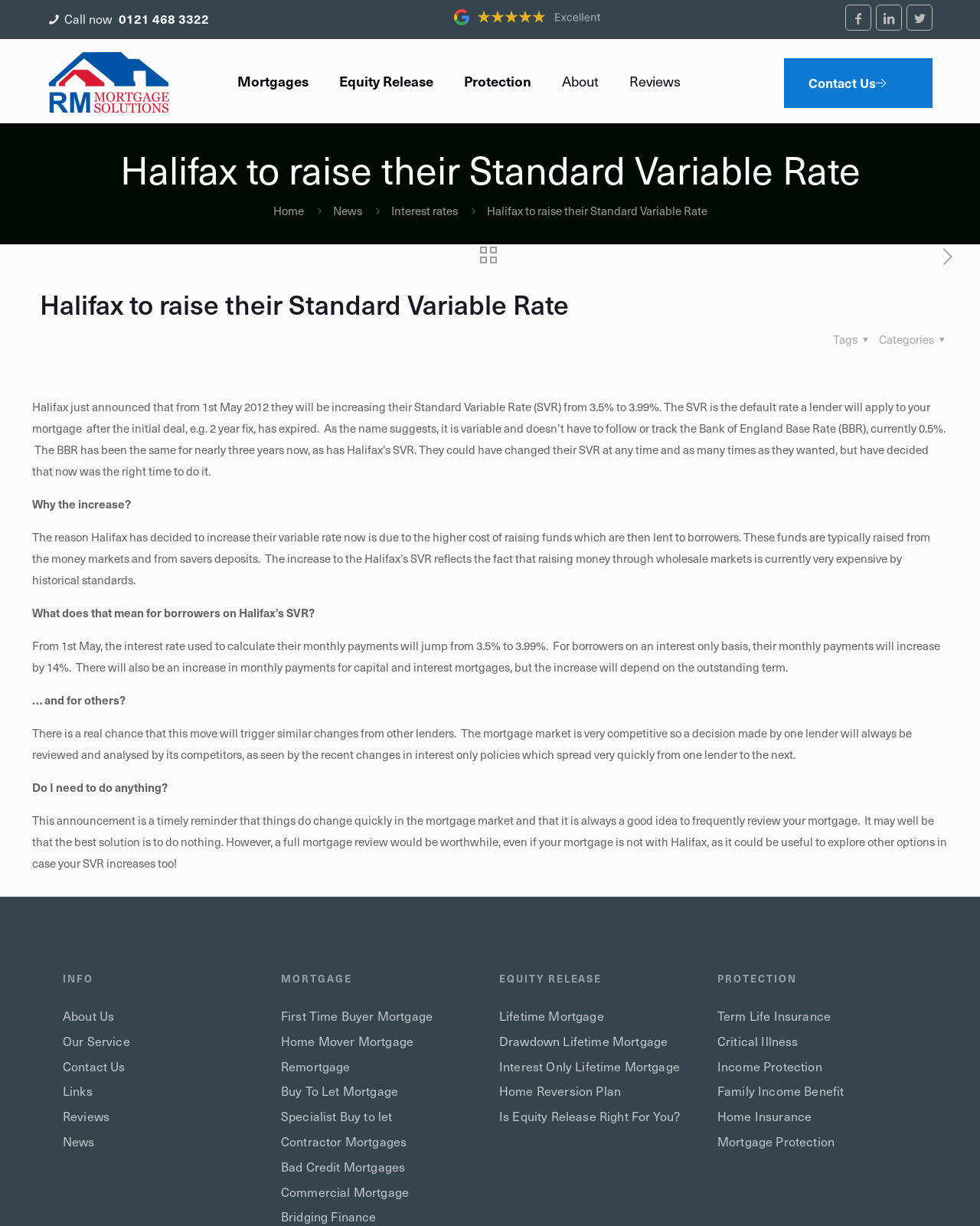What is the reason for Halifax increasing their Standard Variable Rate?
Utilize the image to construct a detailed and well-explained answer.

The article explains that the reason Halifax is increasing their Standard Variable Rate is due to the higher cost of raising funds, which are then lent to borrowers. These funds are typically raised from the money markets and from savers' deposits.